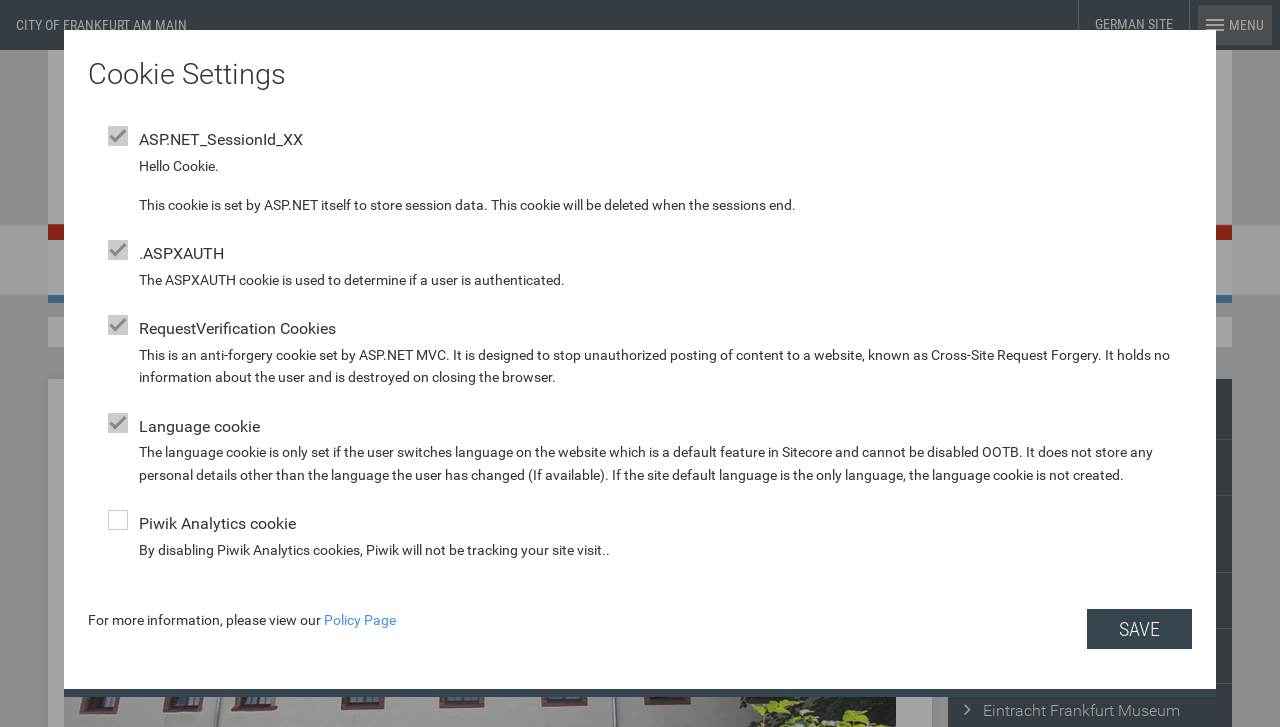Please determine the bounding box coordinates, formatted as (top-left x, top-left y, bottom-right x, bottom-right y), with all values as floating point numbers between 0 and 1. Identify the bounding box of the region described as: SERVICE AND CITY HALL

[0.044, 0.33, 0.204, 0.405]